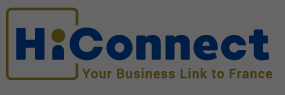Provide a comprehensive description of the image.

The logo of HiConnect prominently displays the name "HiConnect" in bold blue letters, paired with the tagline "Your Business Link to France" in a sophisticated gold font underneath. The design encapsulates a modern and professional aesthetic, symbolic of the company's mission to serve as a crucial connection point for businesses engaging with France. The logo's simplicity and clarity resonate with its purpose, creating an inviting and trustworthy visual identity for potential clients and partners.